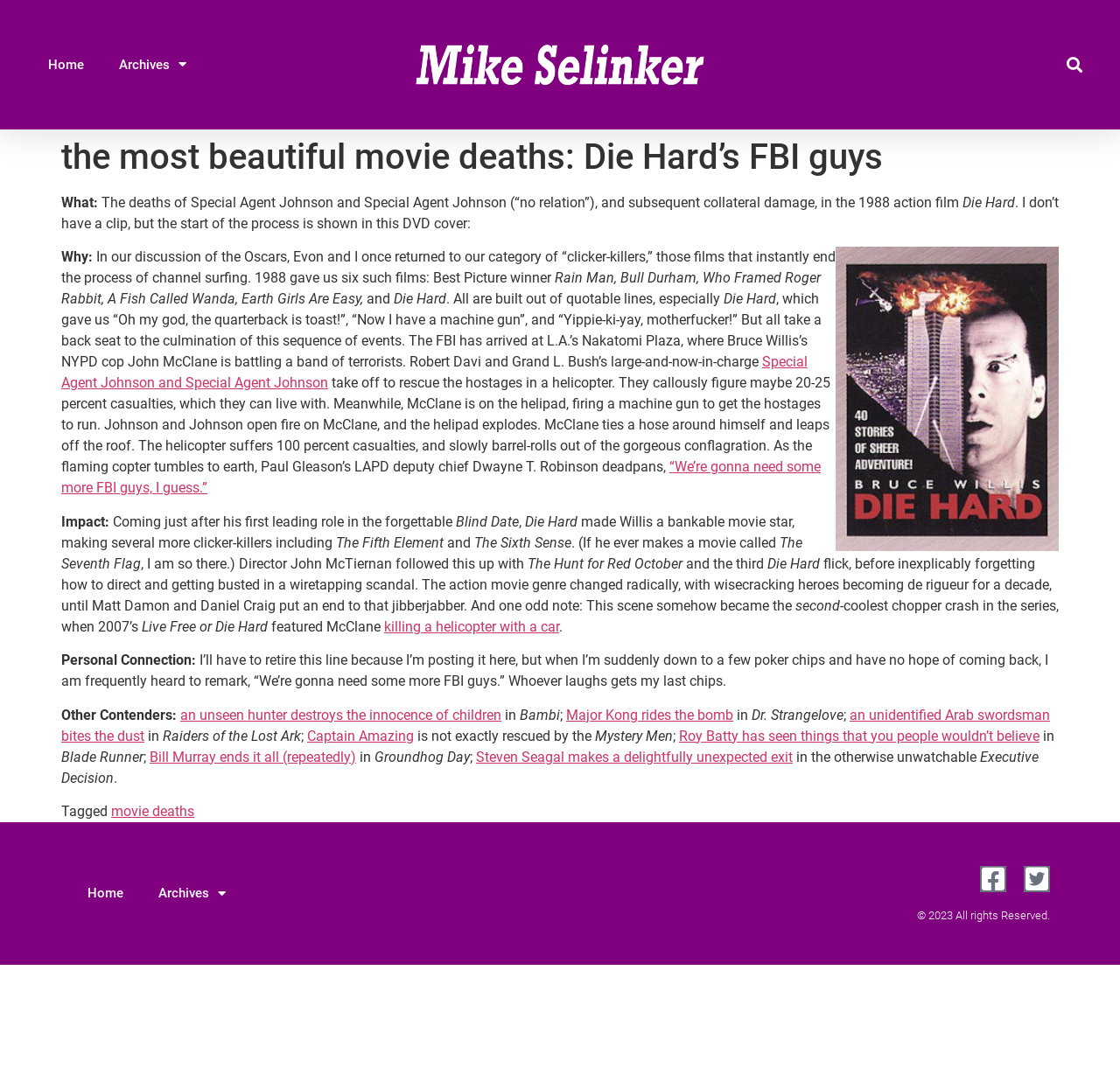Can you show the bounding box coordinates of the region to click on to complete the task described in the instruction: "click the 'Archives' link"?

[0.091, 0.041, 0.182, 0.079]